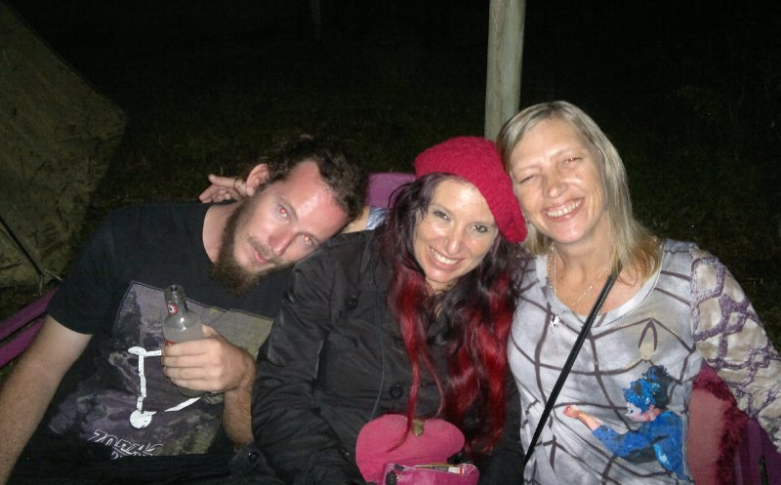Detail all significant aspects of the image you see.

In a cozy outdoor setting, three friends share a moment of joy and camaraderie around a camping area. The central figure, a man with curly hair and a beard, gazes at the camera with a relaxed expression while holding a drink in his left hand. On his right, a woman with vibrant red and black hair, wearing a red beret and a black jacket, leans in closely, radiating warmth and friendliness. To her right, another woman with straight blonde hair, dressed in a patterned sweater, smiles brightly, showcasing the group's infectious happiness. The backdrop suggests a casual camping experience, with a hint of trees and tents, enhancing the atmosphere of friendship and adventure.